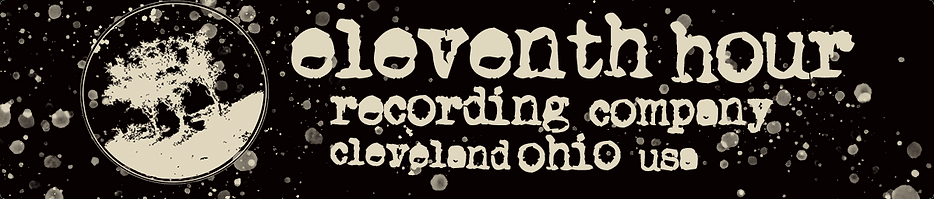Respond with a single word or phrase to the following question: What is the font style of the banner's name?

Vintage, distressed